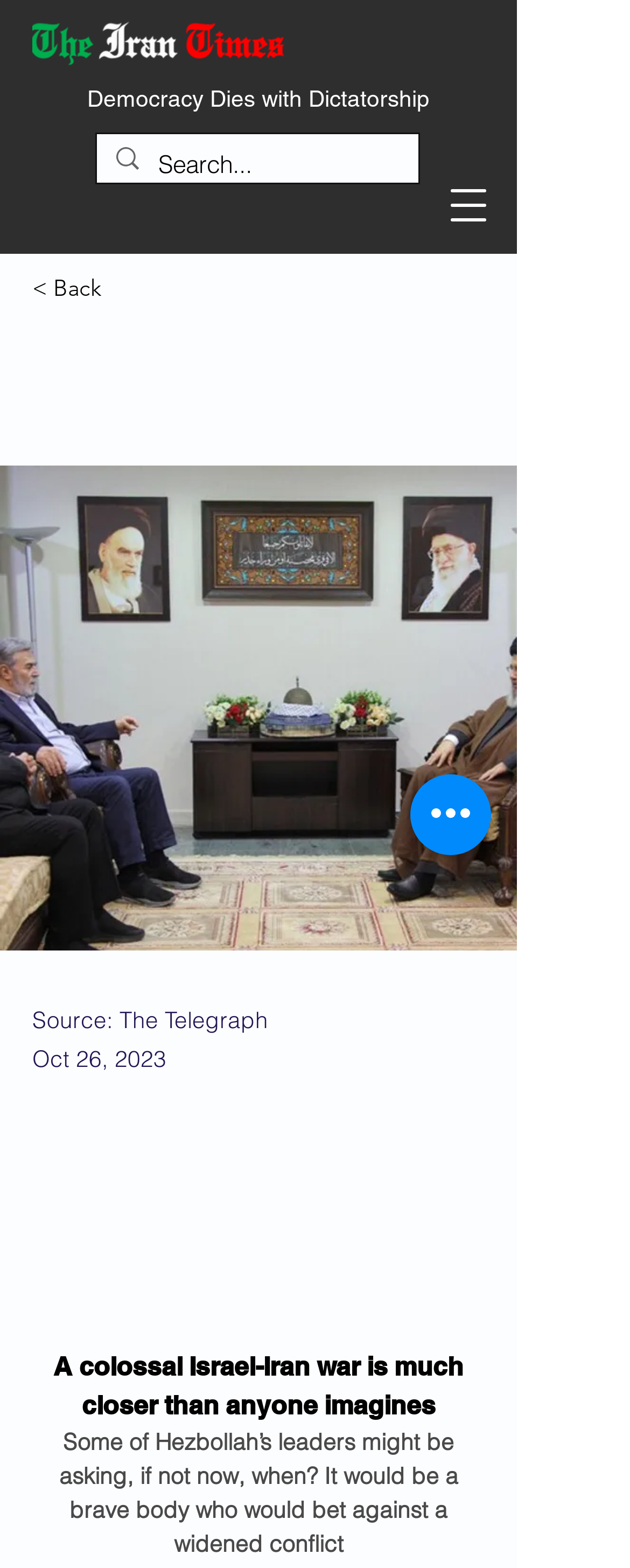Illustrate the webpage's structure and main components comprehensively.

The webpage appears to be a news article page. At the top left, there is an image of the IT logo. Next to it, there is a heading that reads "Democracy Dies with Dictatorship". Below the logo and heading, there is a button to open the navigation menu. 

On the top right, there is a search bar with a magnifying glass icon. The search bar has a placeholder text "Search...". 

Below the search bar, there is a link to go back, and two lines of text indicating the source of the article, "The Telegraph", and the date, "Oct 26, 2023". 

The main content of the article starts with a heading that reads "A colossal Israel-Iran war is much closer than anyone imagines". This heading is followed by a paragraph of text that discusses Hezbollah's leaders and the possibility of a widened conflict. 

At the bottom of the page, there is a button labeled "Quick actions".